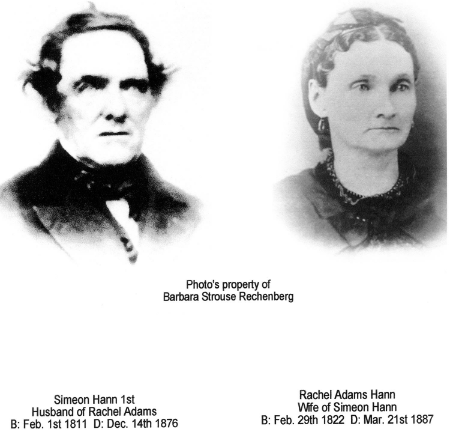Thoroughly describe what you see in the image.

The image features portraits of Simeon Hann and Rachel Adams Hann. On the left, Simeon Hann is depicted as a solemn man with distinct facial features, wearing a dark, formal outfit. He was born on February 1, 1811, and passed away on December 14, 1876. He is described as the husband of Rachel Adams. On the right, Rachel Adams Hann appears with a soft expression, dressed in a lighter attire. She was born on February 29, 1822, and died on March 21, 1887. This historical image highlights the couple's connection to a house built by Simeon in 1840, emphasizing their legacy in Andover, Connecticut, where he established a sawmill and crafted their home using timber from his land. The image is marked as the property of Barbara Strouse Rechenberg.